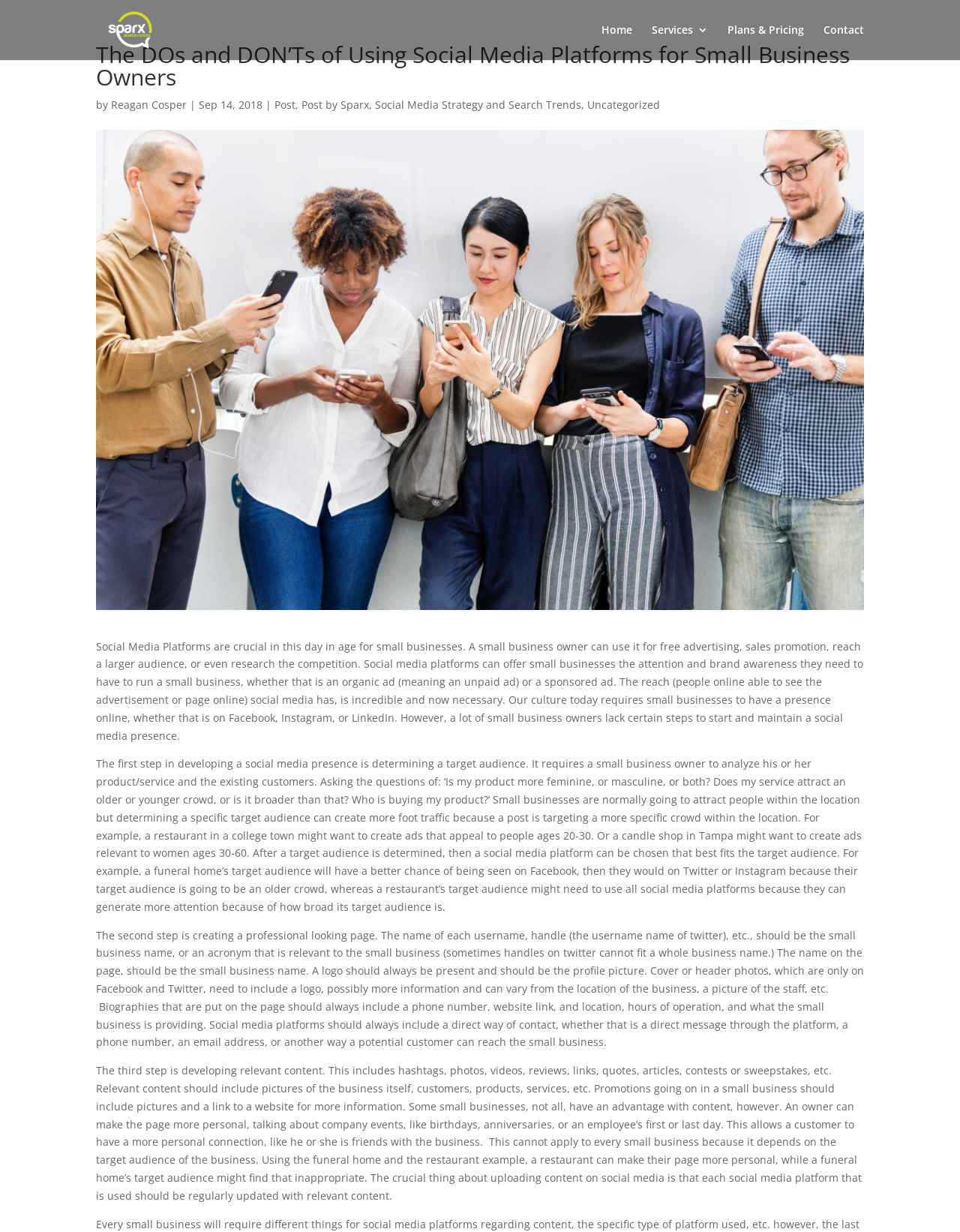Determine the bounding box coordinates of the target area to click to execute the following instruction: "Visit the 'Services 3' page."

[0.679, 0.02, 0.738, 0.049]